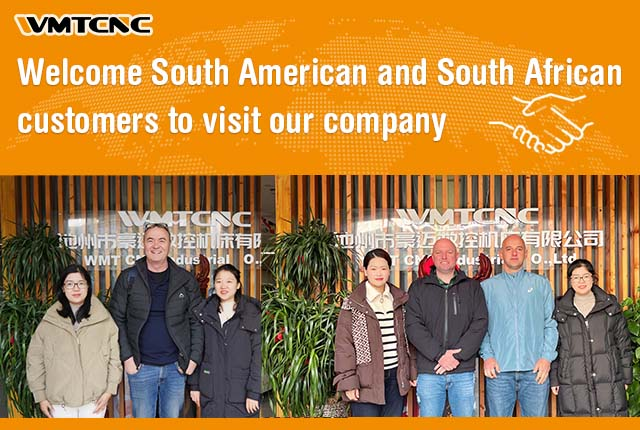Describe all the elements visible in the image meticulously.

The image features a warm welcome to South American and South African customers at WMTCNC, a notable CNC machinery company. In the foreground, two groups of visitors pose together in front of the company's logo, flanked by greenery, signifying a friendly and inviting atmosphere. The accompanying text highlights the company's eagerness to connect with international partners, reflecting its commitment to fostering global relationships. The vibrant orange backdrop enhances the welcoming message, emphasizing collaboration and communication.